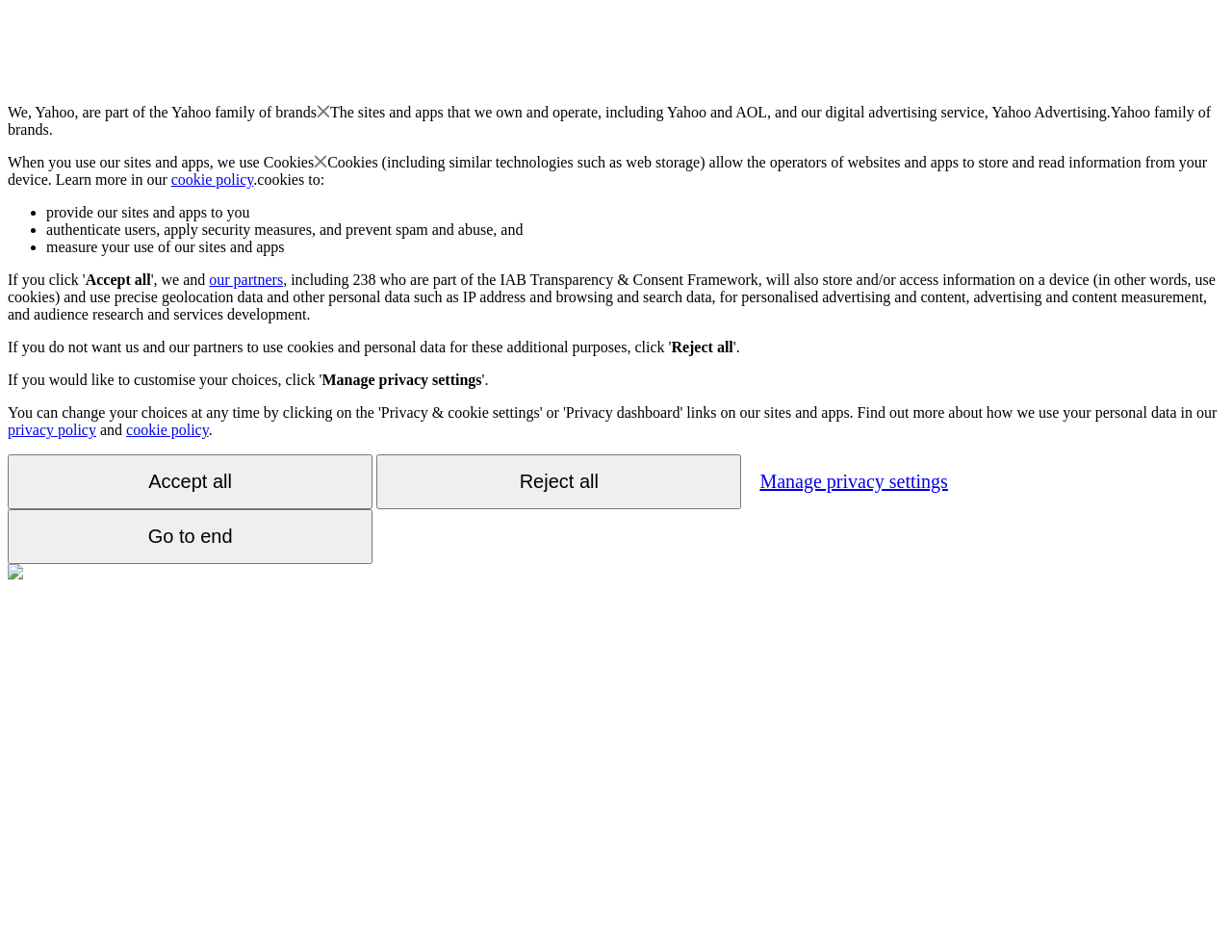Using the element description: "Landyn", determine the bounding box coordinates. The coordinates should be in the format [left, top, right, bottom], with values between 0 and 1.

None